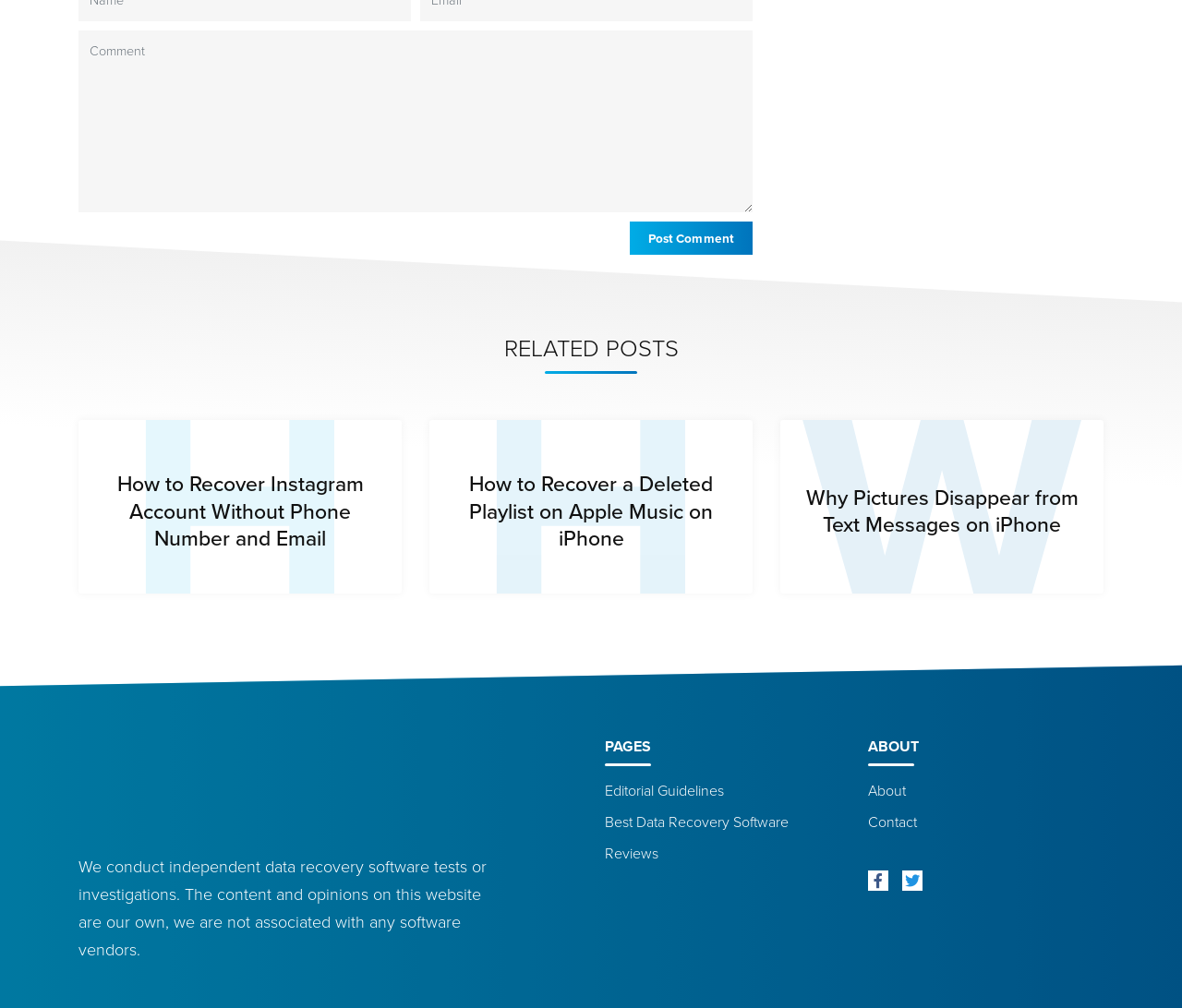What is the topic of the first article in the 'RELATED POSTS' section?
Can you give a detailed and elaborate answer to the question?

The first article in the 'RELATED POSTS' section has a heading 'How to Recover Instagram Account Without Phone Number and Email', indicating that the topic of this article is related to recovering an Instagram account.